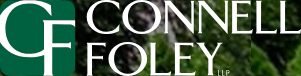Offer a detailed narrative of the image's content.

The image displays the logo of Connell Foley LLP, a law firm. The logo features a stylized "CF" in green, emphasizing the firm's identity. Beneath this emblem, the name "Connell Foley" is prominently displayed, followed by "LLP" in smaller text, indicating its designation as a Limited Liability Partnership. The background appears to showcase a natural landscape, possibly symbolizing growth and stability, relevant to the legal services provided by the firm. This logo serves not only as a brand identifier but also reflects the firm's commitment to professionalism in legal matters, further enhancing its presence in the legal industry.